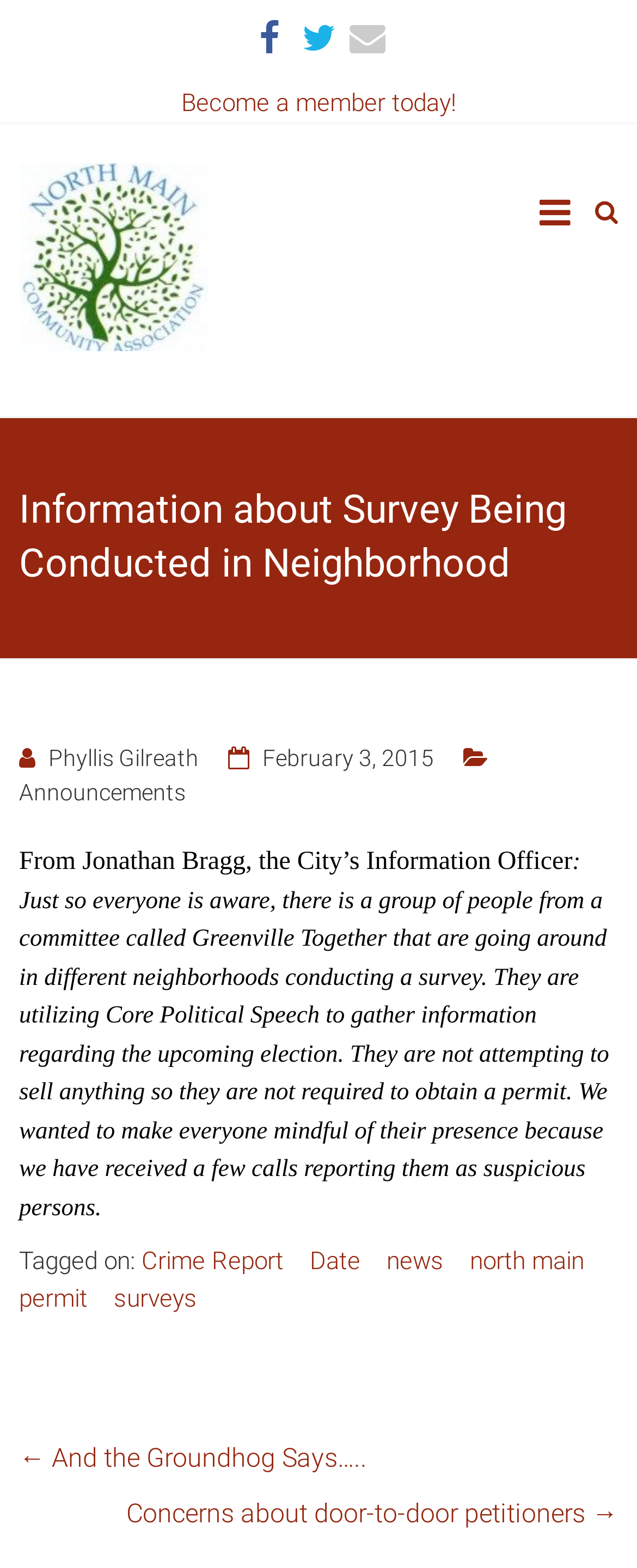Determine the bounding box coordinates for the clickable element to execute this instruction: "Go to the previous article". Provide the coordinates as four float numbers between 0 and 1, i.e., [left, top, right, bottom].

[0.03, 0.913, 0.576, 0.948]